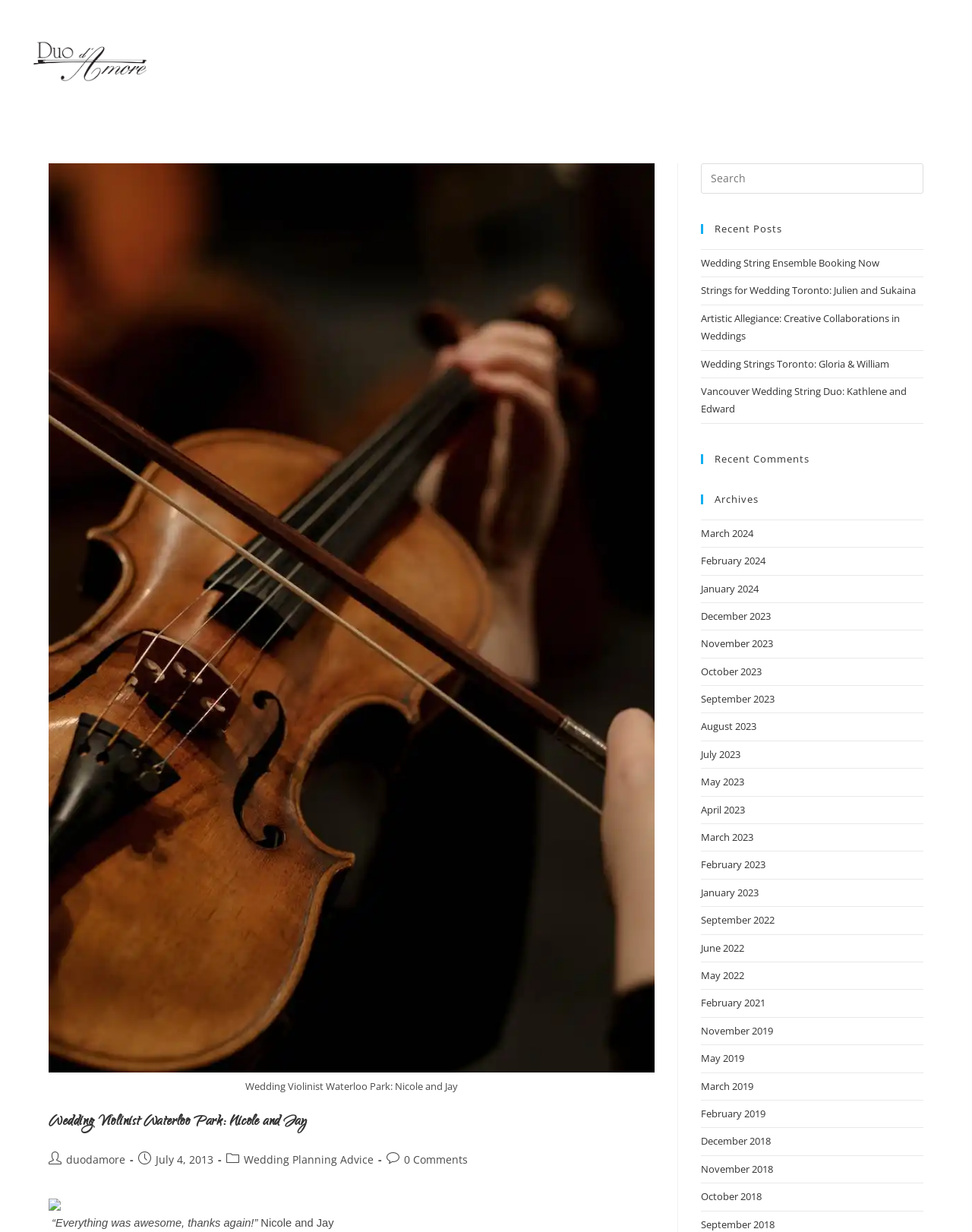Find the bounding box coordinates for the area that must be clicked to perform this action: "Read more about the article Wedding Violinist Waterloo Park: Nicole and Jay".

[0.05, 0.133, 0.674, 0.871]